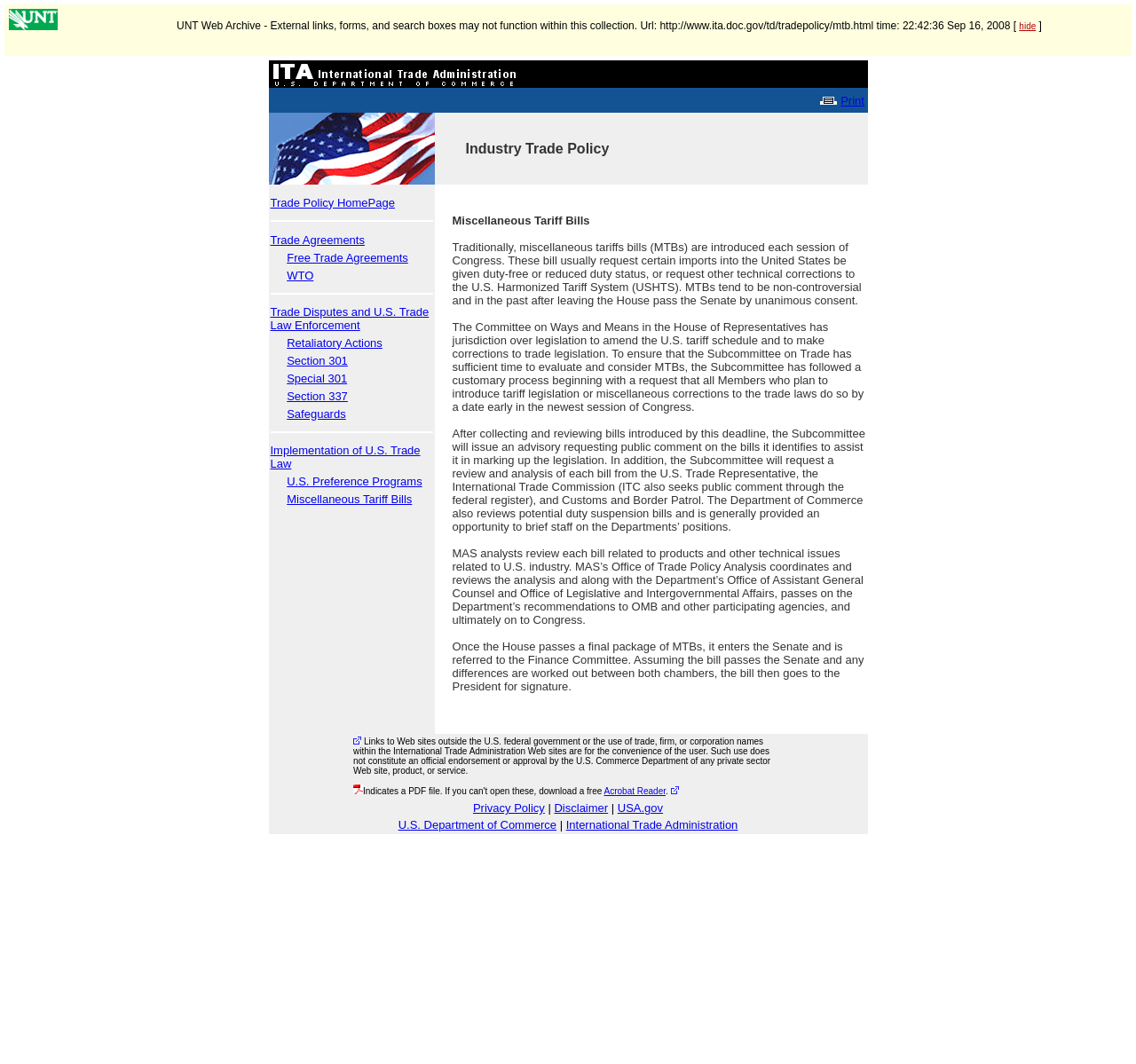Use a single word or phrase to answer the question:
What are the trade policy areas listed on the page?

Trade Policy HomePage, Trade Agreements, etc.